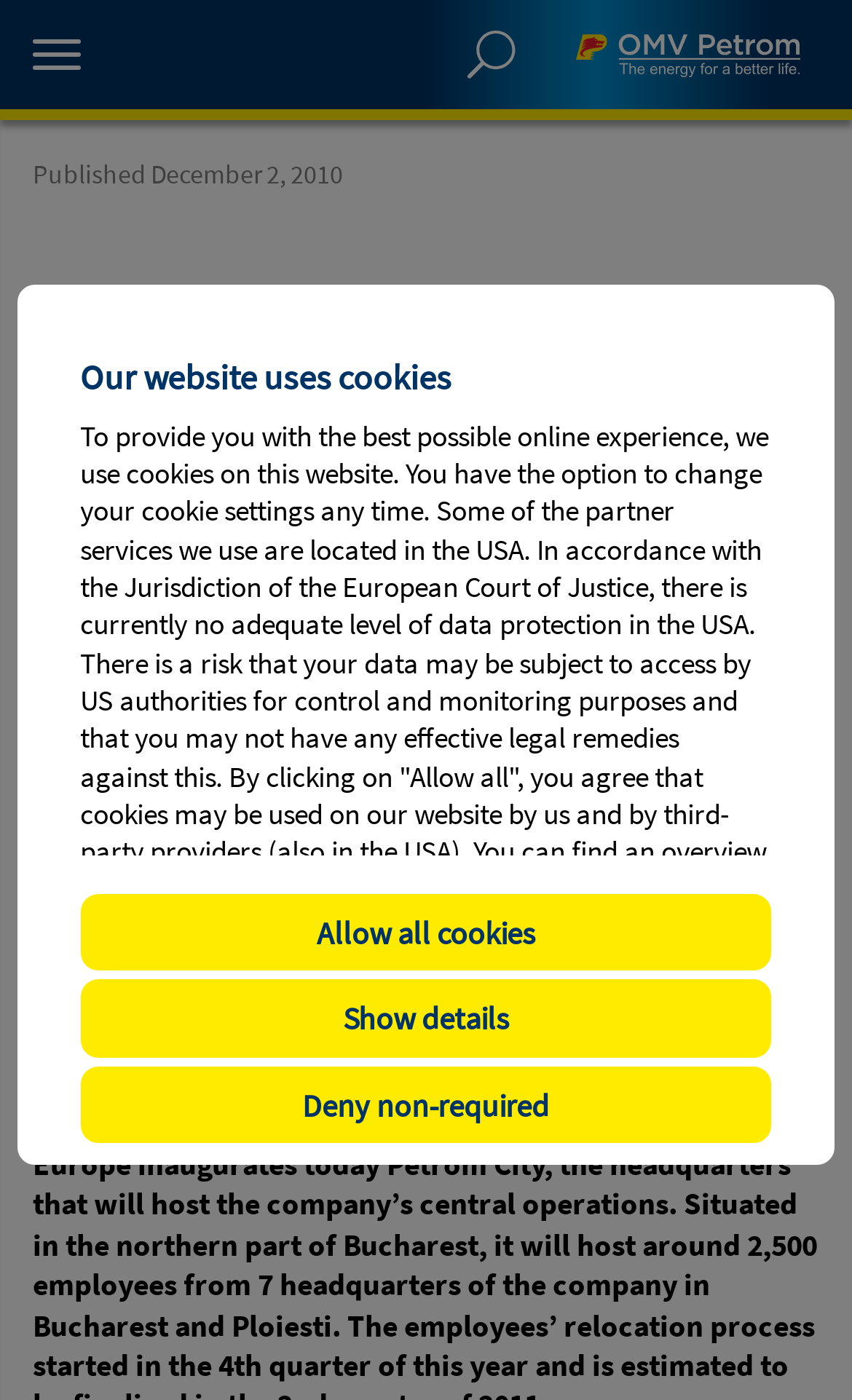What is the scale of investment in the project?
Using the screenshot, give a one-word or short phrase answer.

Over EUR 130 million